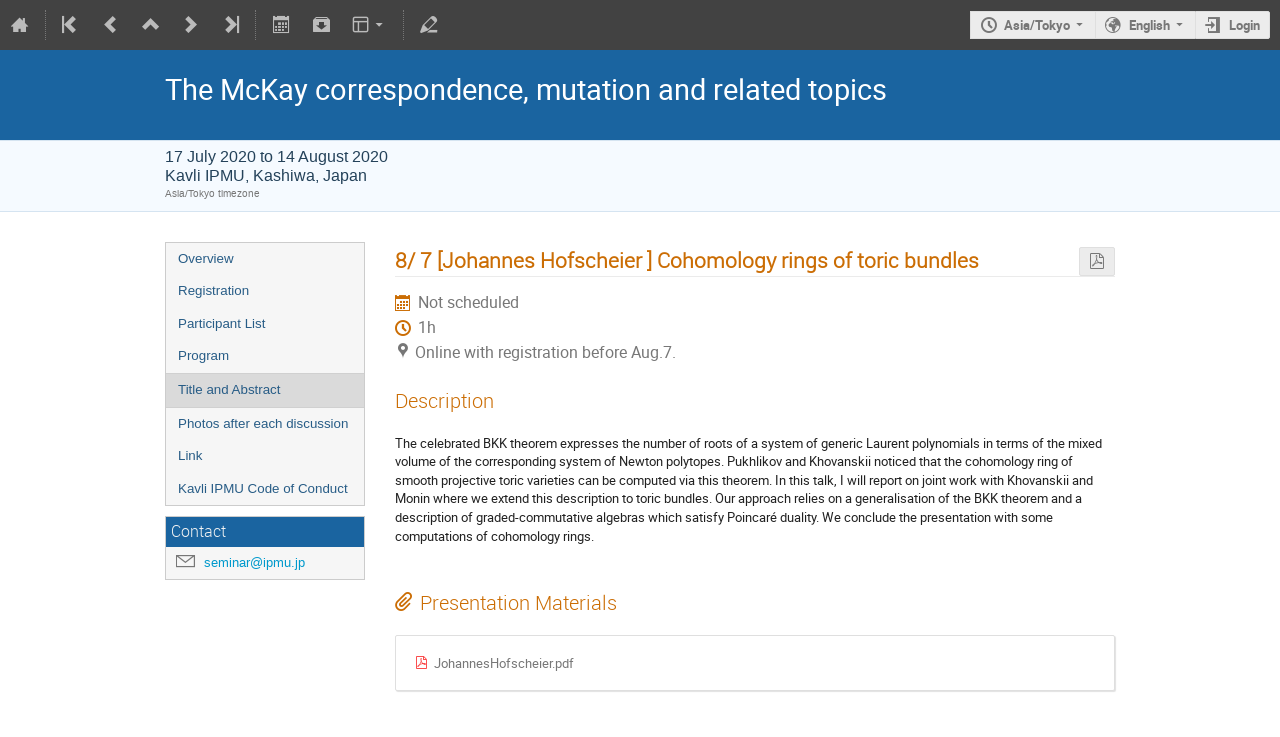Write an elaborate caption that captures the essence of the webpage.

This webpage appears to be a conference or seminar page, specifically for the "McKay correspondence, mutation and related topics" event. At the top, there are several icons and links, including a navigation menu with options such as "Overview", "Registration", "Participant List", and more.

Below the navigation menu, the event title "The McKay correspondence, mutation and related topics" is displayed prominently, along with the dates "17 July 2020 to 14 August 2020" and the location "Kavli IPMU, Kashiwa, Japan". Additionally, the timezone "Asia/Tokyo" is mentioned.

The main content of the page is divided into sections, with headings such as "8/ 7 [Johannes Hofscheier ] Cohomology rings of toric bundles" and "Description". The "Description" section contains a lengthy text describing the talk, including mathematical concepts and formulas.

There is also a section titled "Presentation Materials" with a link to a PDF file, presumably containing the presentation slides. Furthermore, there is a "Contact" section with an email address "seminar@ipmu.jp".

Overall, the webpage appears to be a detailed page for a specific seminar or conference, providing information on the event, the speaker, and the topic, as well as resources for attendees.